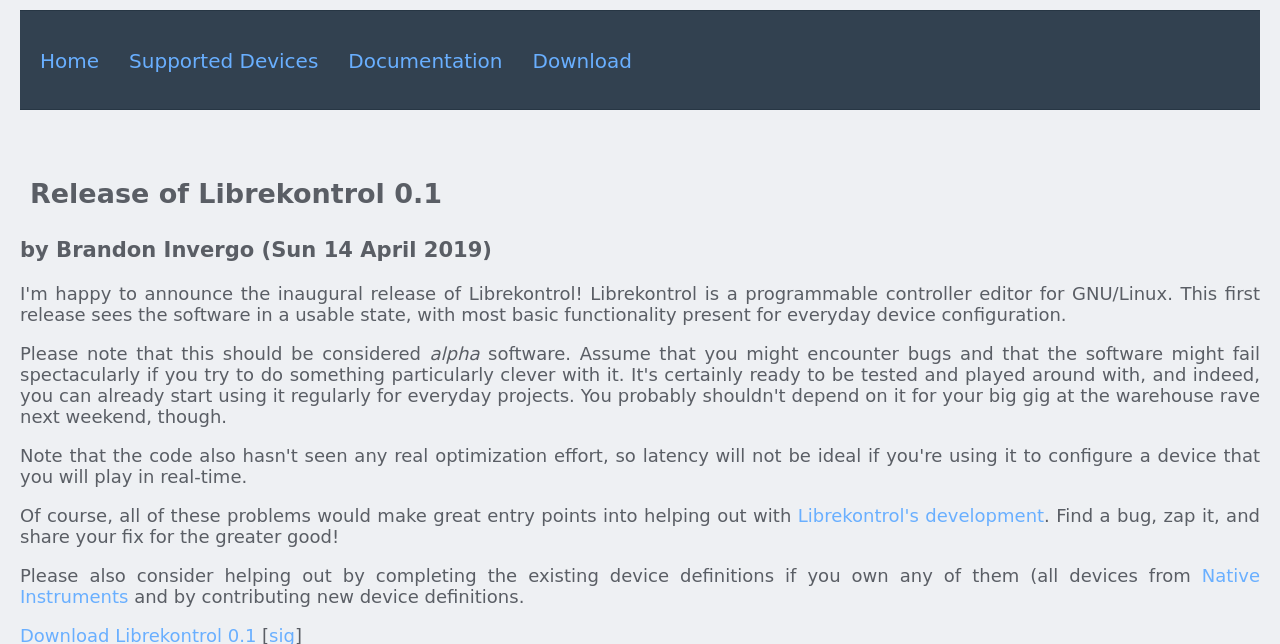Please answer the following question using a single word or phrase: 
What is the release status of Librekontrol 0.1?

alpha